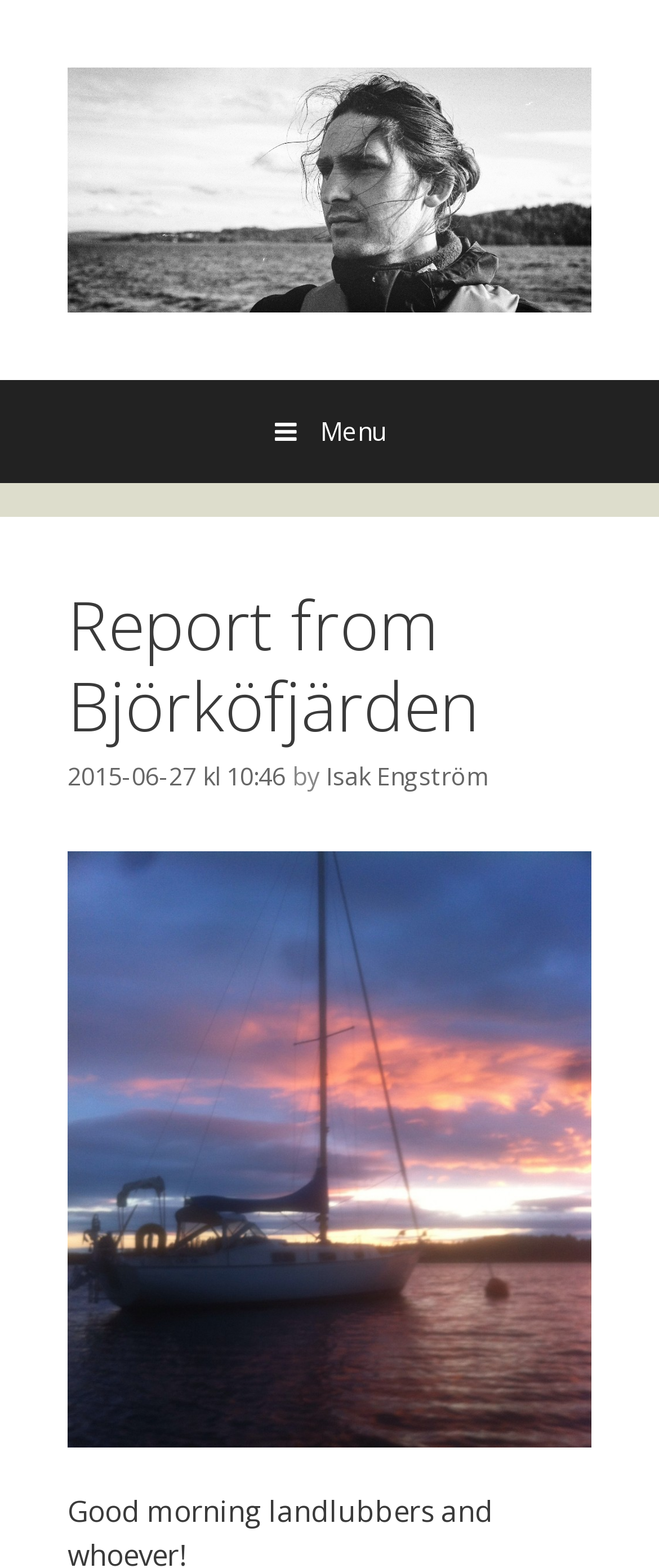What is the author of the report?
Please elaborate on the answer to the question with detailed information.

The author of the report can be found by looking at the header section of the webpage, where the name 'Isak Engström' is mentioned as a link. This suggests that Isak Engström is the author of the report.